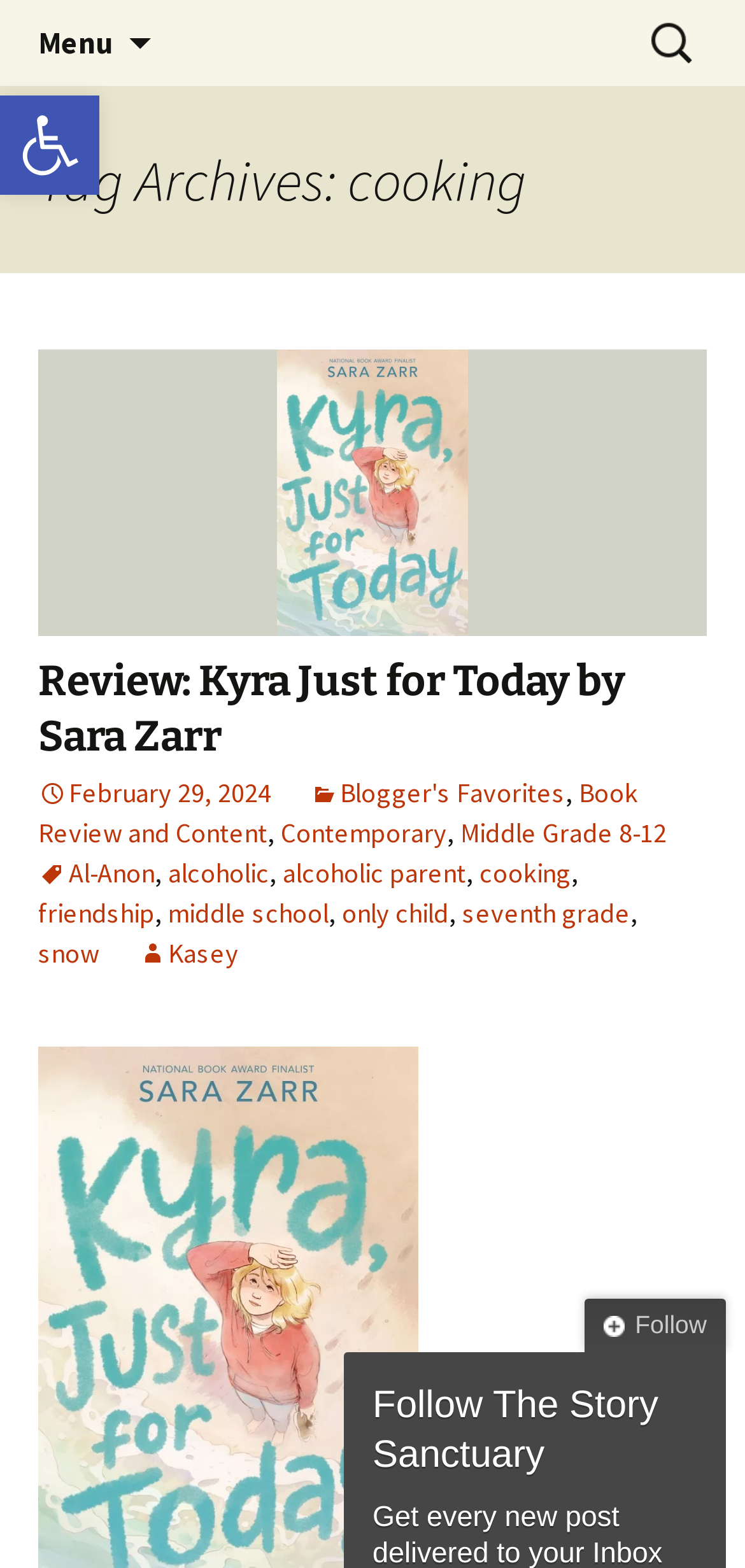Highlight the bounding box coordinates of the element you need to click to perform the following instruction: "Click the menu button."

[0.0, 0.0, 0.203, 0.055]